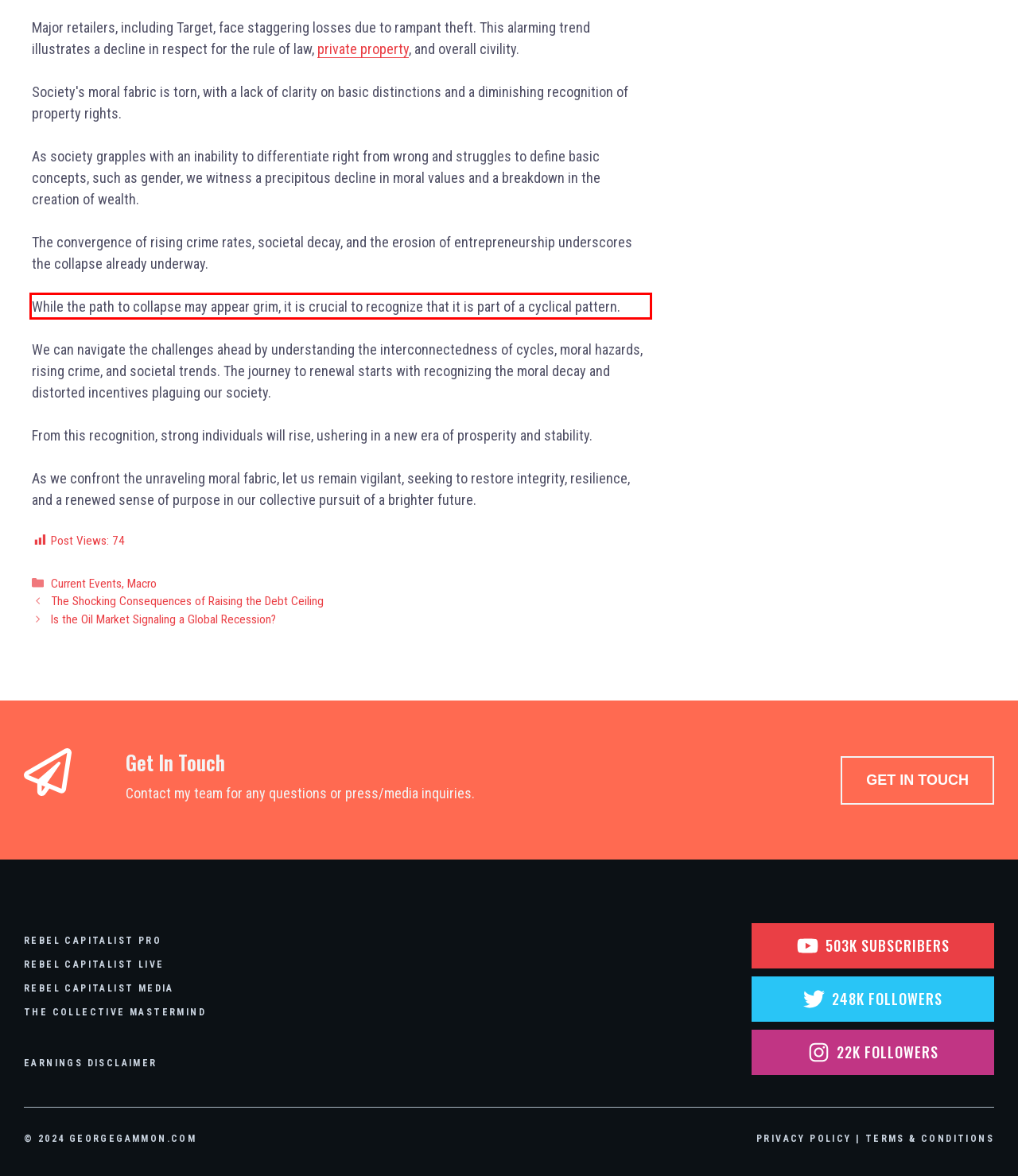Please perform OCR on the text content within the red bounding box that is highlighted in the provided webpage screenshot.

While the path to collapse may appear grim, it is crucial to recognize that it is part of a cyclical pattern.